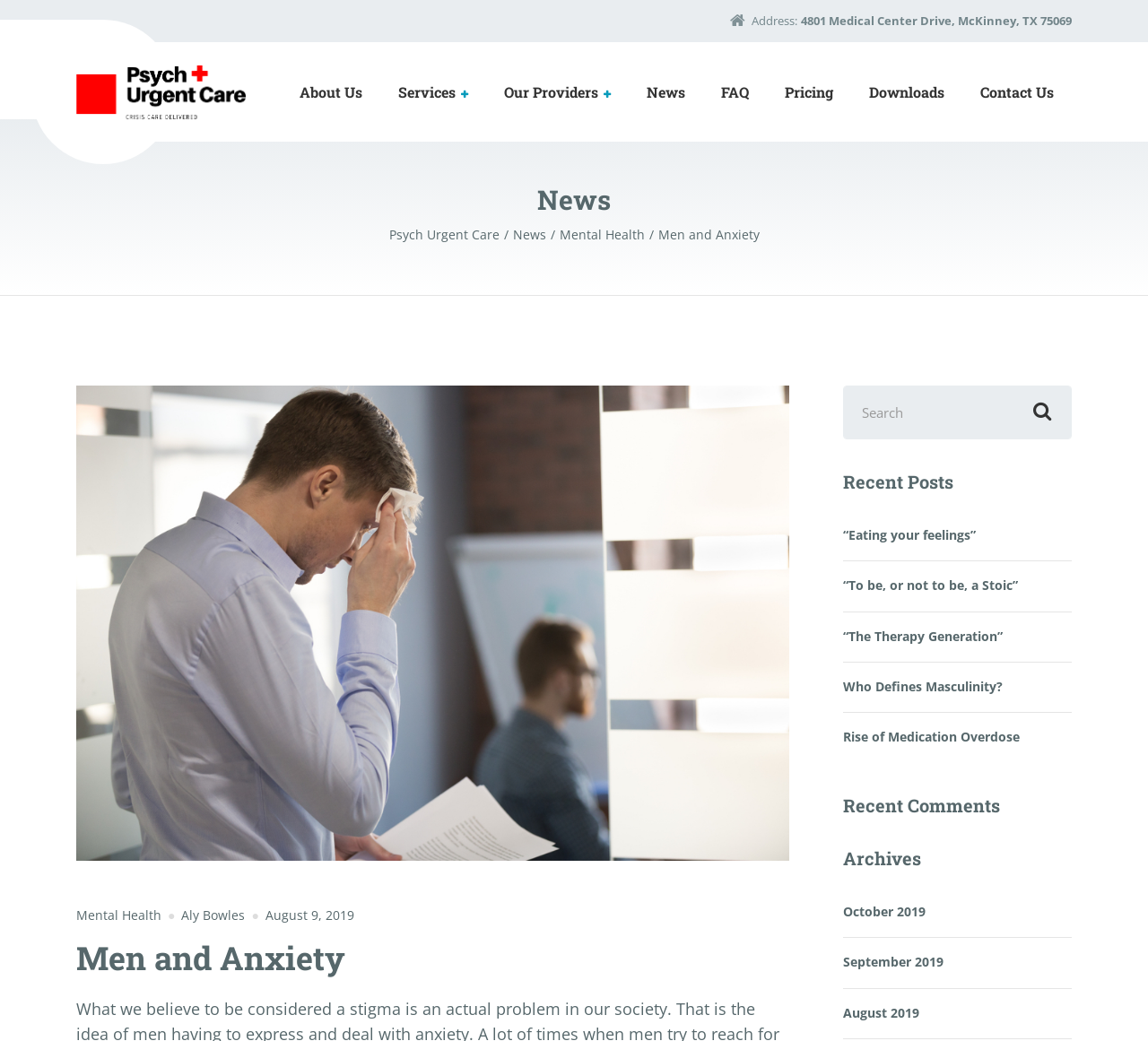Provide the bounding box coordinates of the UI element that matches the description: "“The Therapy Generation”".

[0.734, 0.587, 0.873, 0.636]